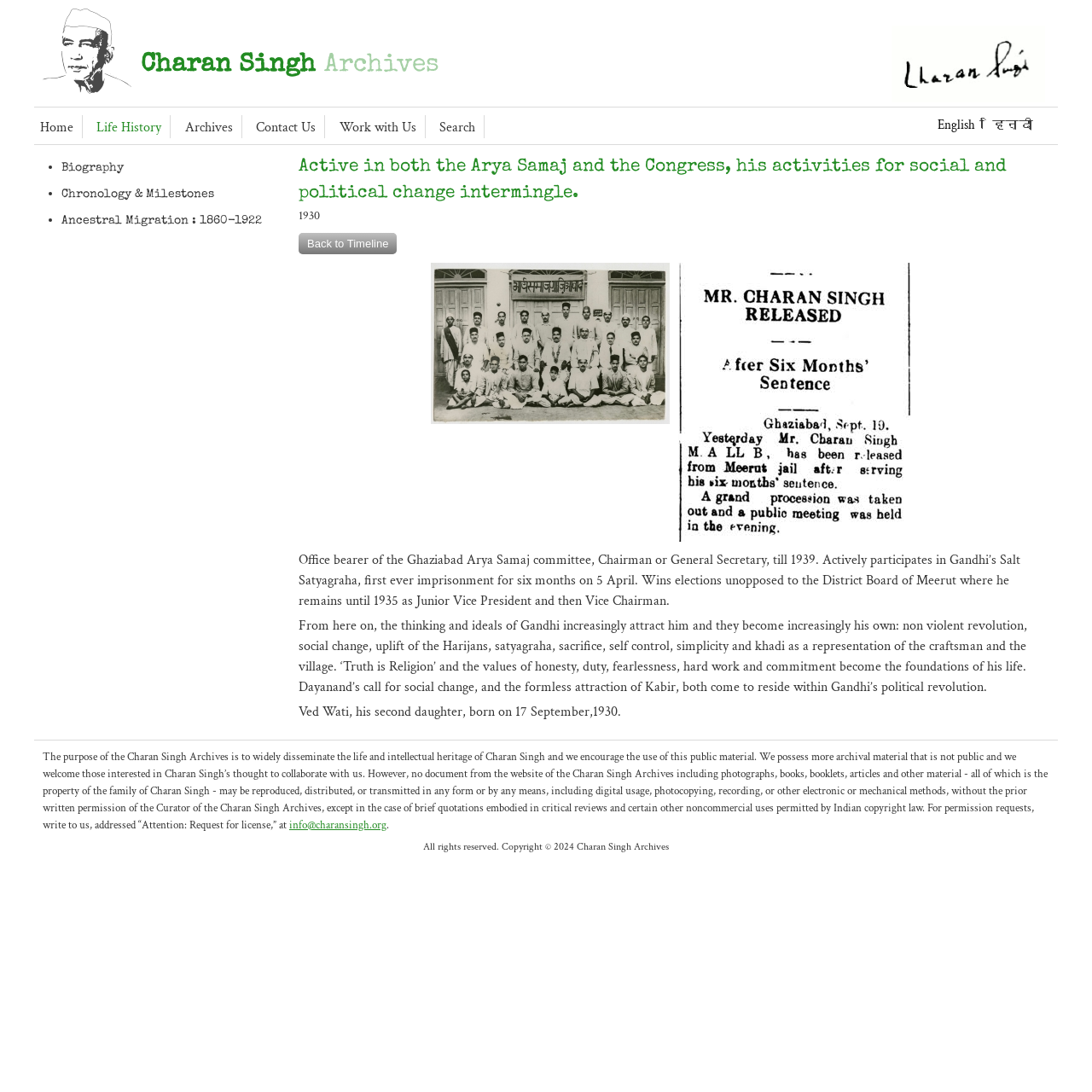What was the duration of Charan Singh's first imprisonment?
Please provide a comprehensive answer based on the visual information in the image.

The webpage states that Charan Singh actively participated in Gandhi's Salt Satyagraha and was imprisoned for six months on 5 April.